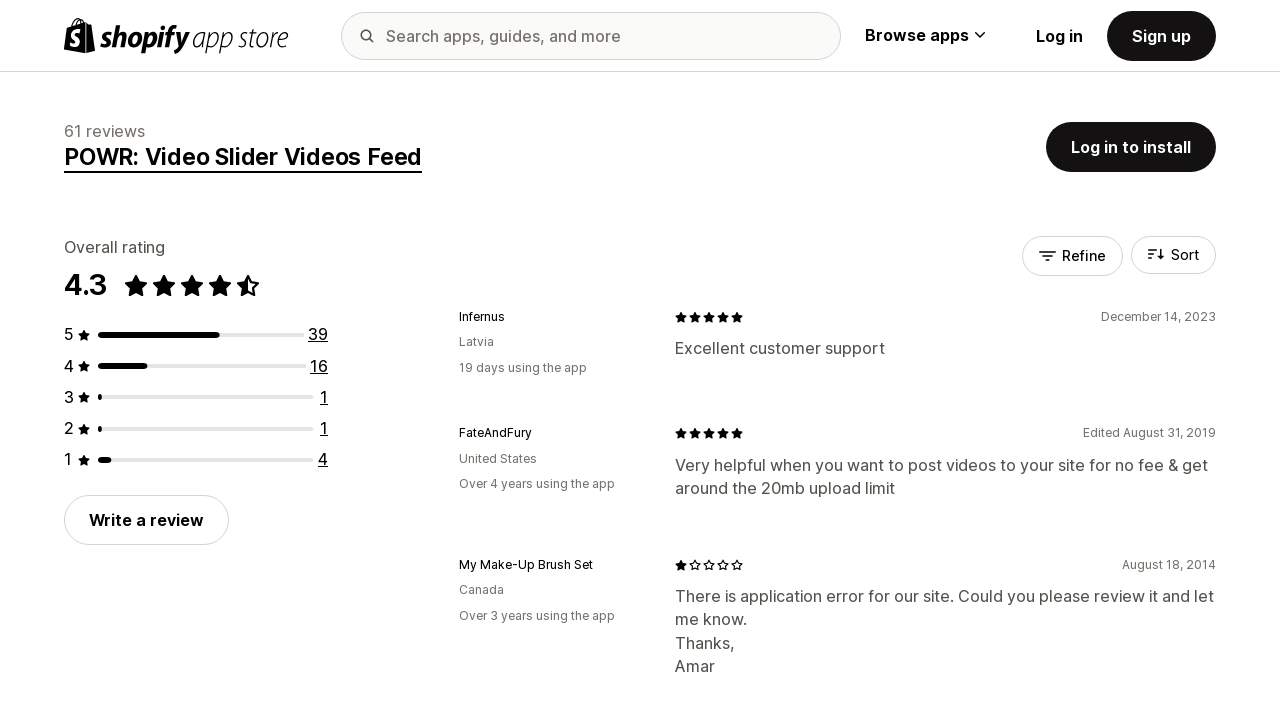Determine the bounding box coordinates of the target area to click to execute the following instruction: "Log in to install."

[0.817, 0.169, 0.95, 0.238]